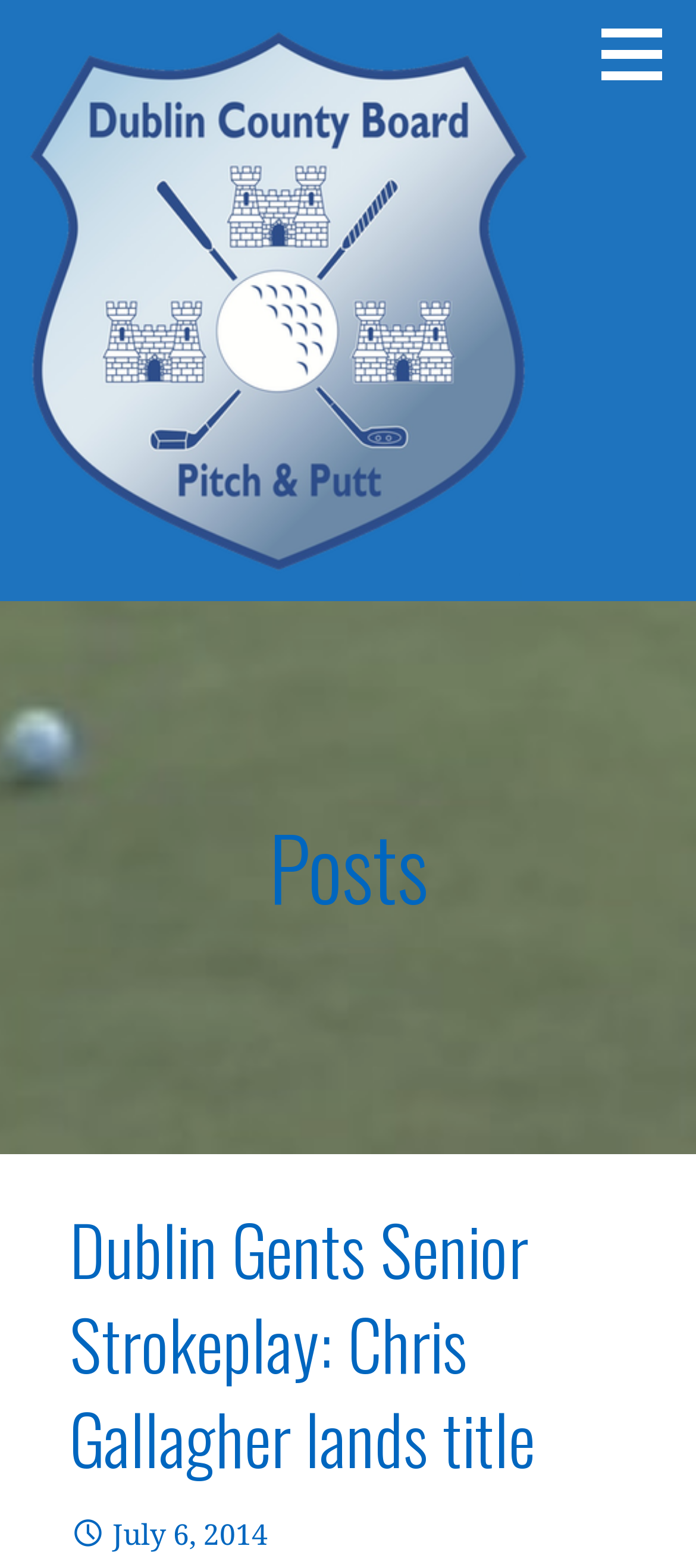Please identify the primary heading of the webpage and give its text content.

Dublin Gents Senior Strokeplay: Chris Gallagher lands title